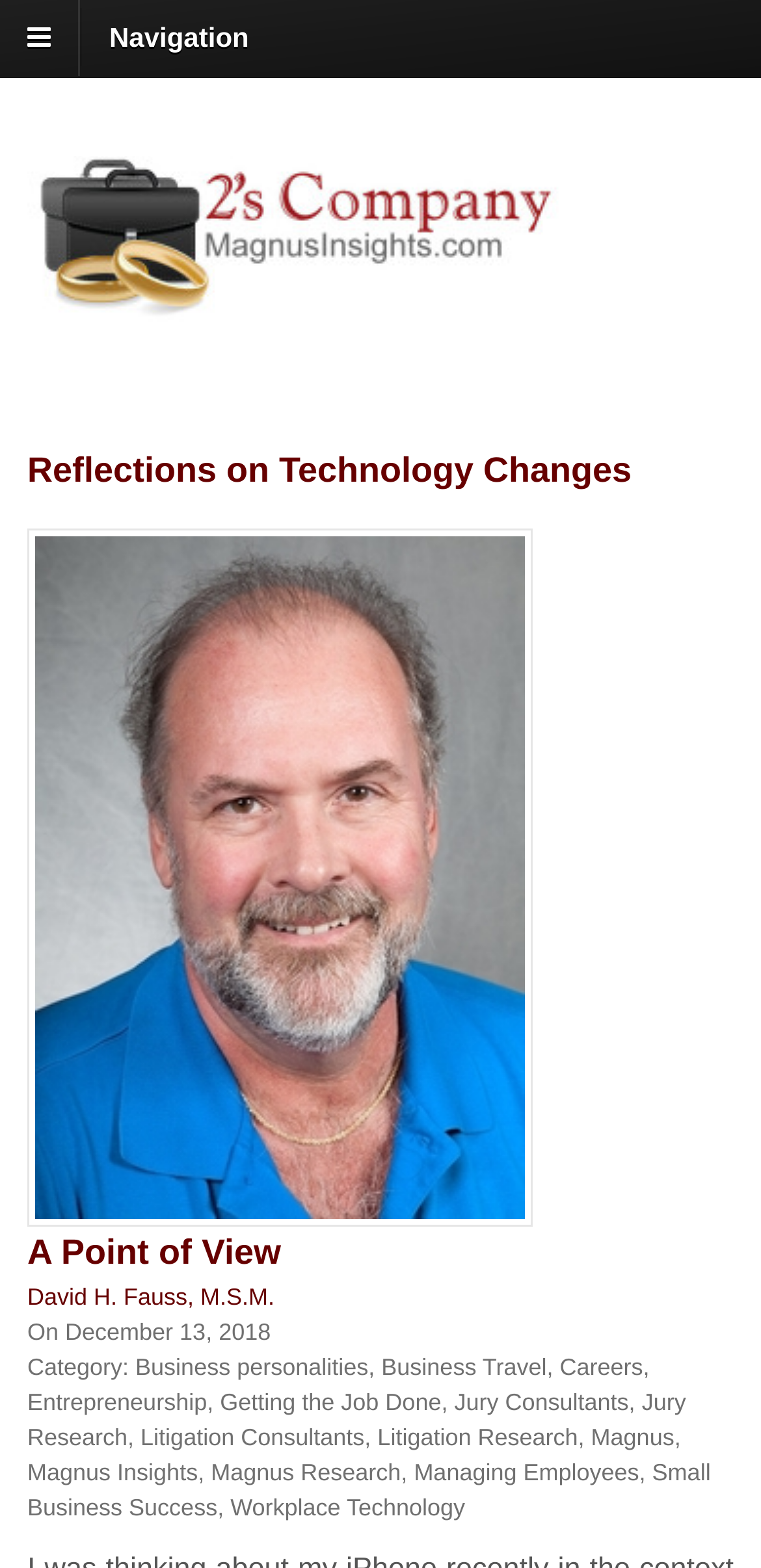Use a single word or phrase to answer this question: 
What is the category of the article?

Business personalities